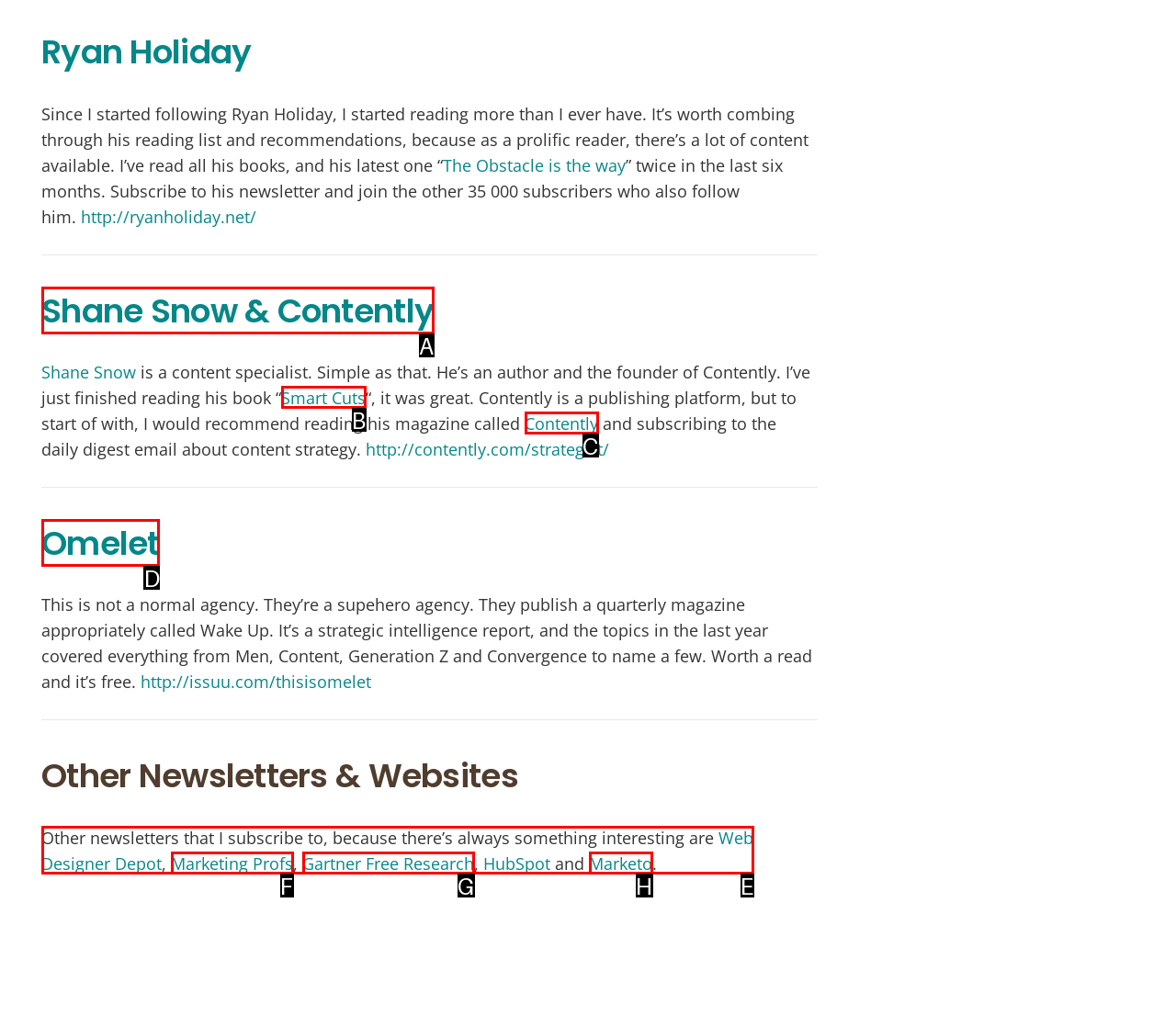Based on the description: Smart Cuts, identify the matching HTML element. Reply with the letter of the correct option directly.

B